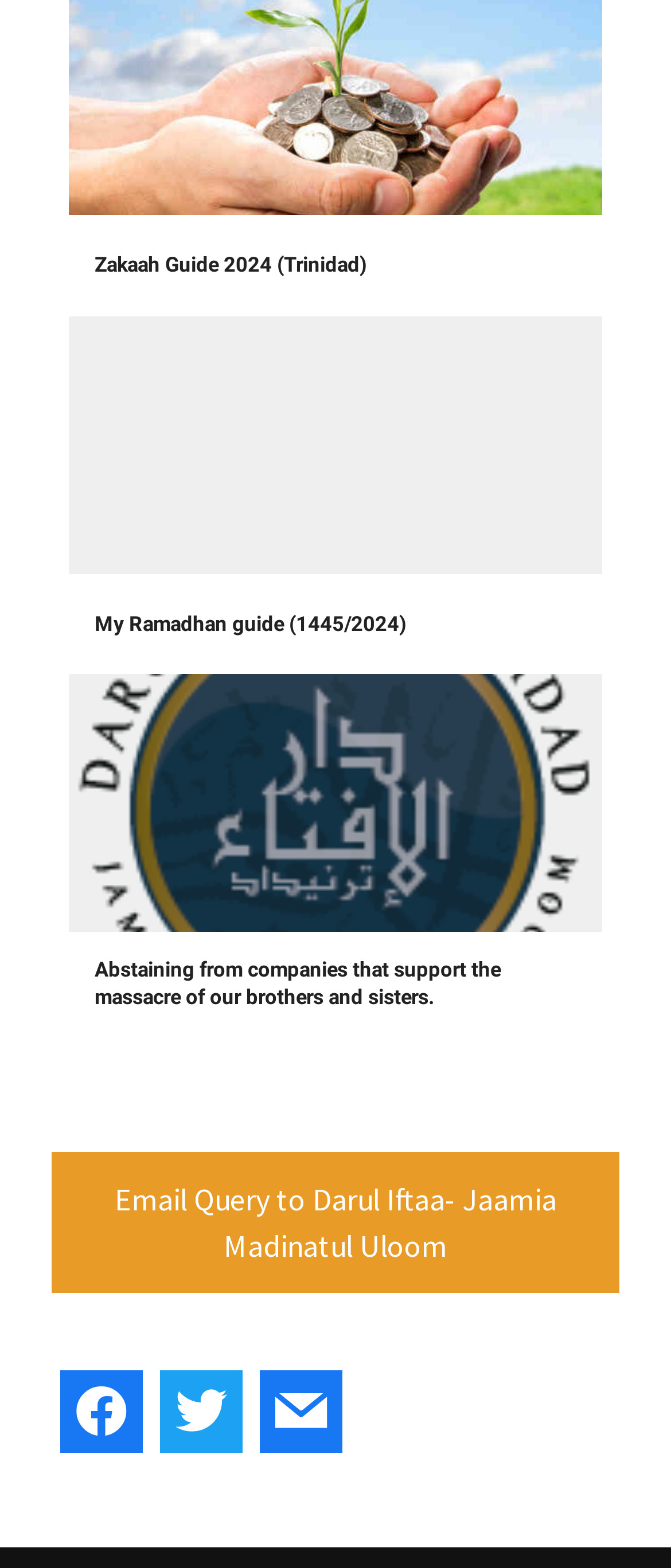Determine the bounding box coordinates for the HTML element described here: "title="Facebook f"".

[0.077, 0.868, 0.226, 0.932]